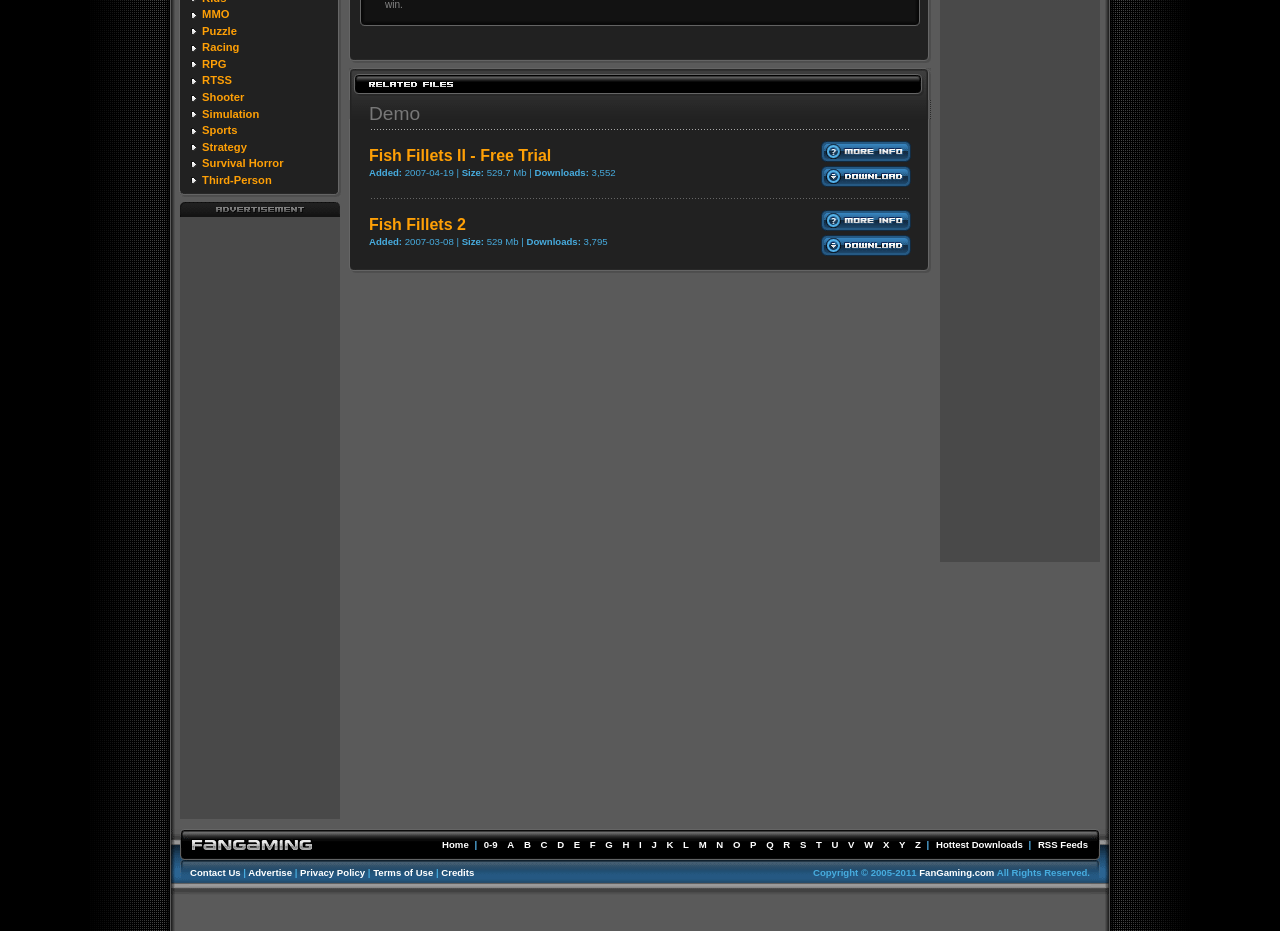Mark the bounding box of the element that matches the following description: "Third-Person".

[0.158, 0.187, 0.212, 0.2]